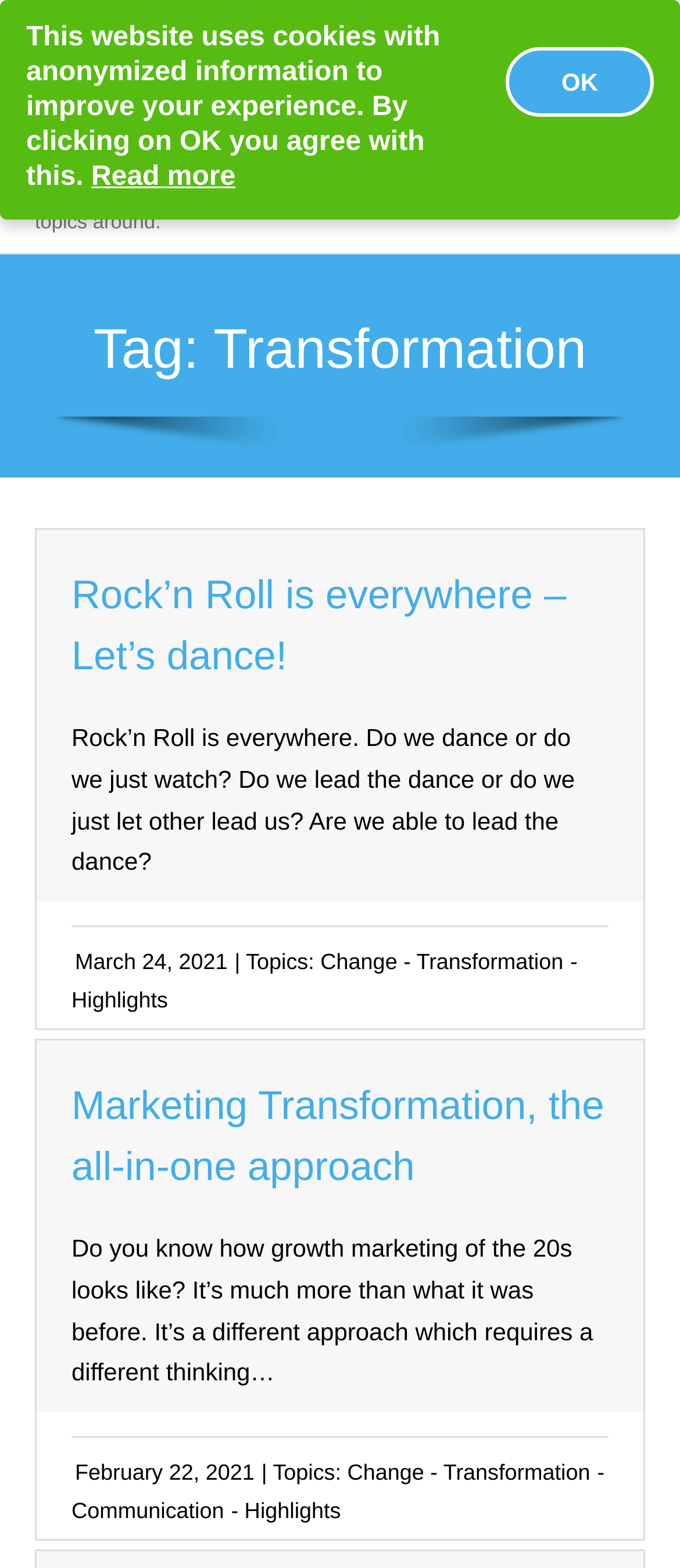Determine the bounding box coordinates of the section to be clicked to follow the instruction: "Click on the 'Highlights' link". The coordinates should be given as four float numbers between 0 and 1, formatted as [left, top, right, bottom].

[0.105, 0.63, 0.257, 0.645]